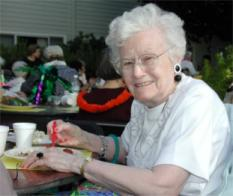Generate an elaborate caption for the given image.

The image captures an elderly woman, smiling warmly as she engages in an activity while seated at a table. Dressed in a light-colored top, she sports stylish accessories, including earrings and multiple bracelets. In front of her, there are plates and cups, suggesting a lively gathering, likely among friends or family. The background reveals other attendees, along with festive decorations, hinting at a celebratory event at the Palo Alto Commons. This scene symbolizes joy and community, reflecting the active and social lifestyle she enjoyed at the venue, where she was affectionately known as the "Bingo Queen."